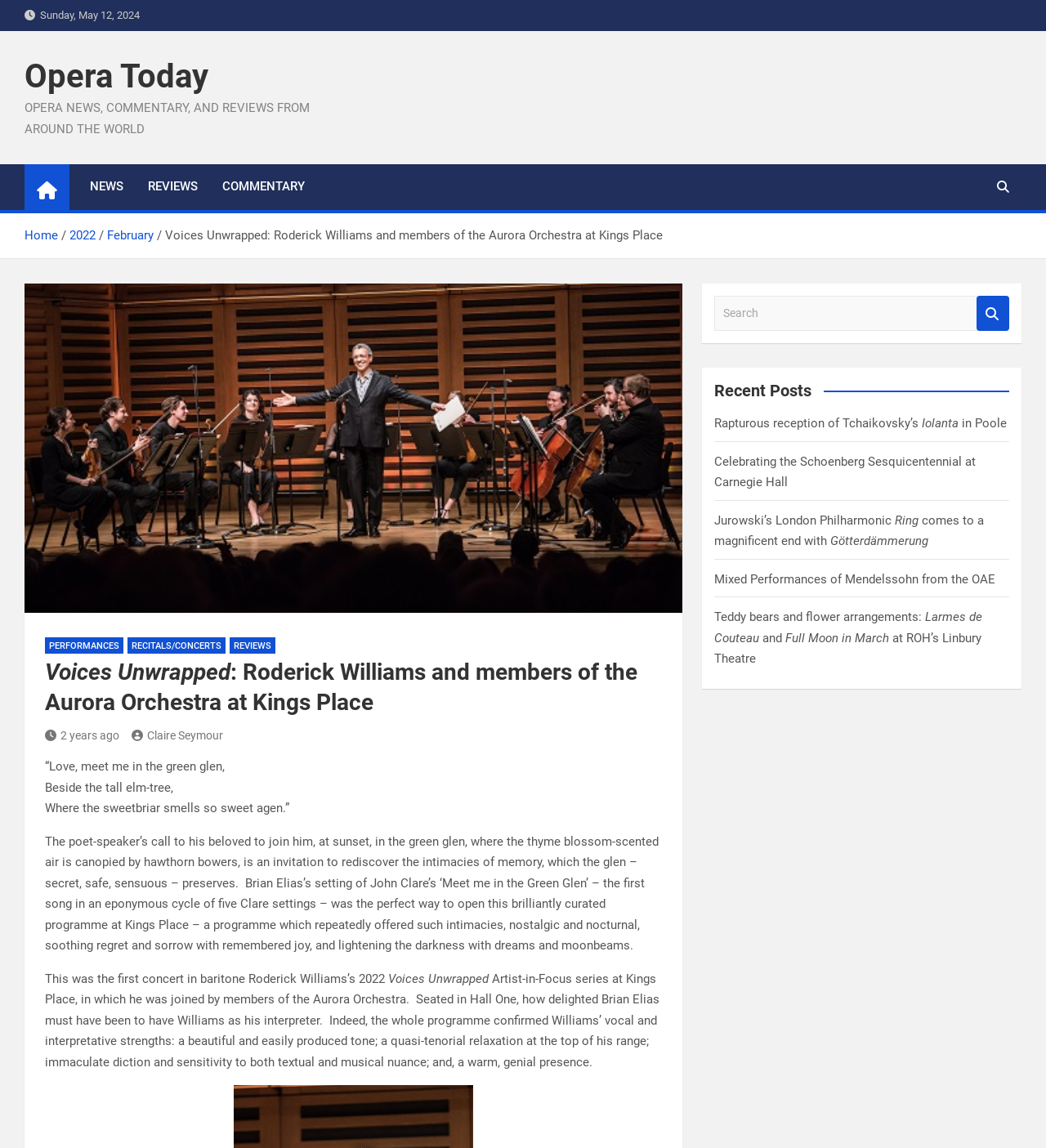Extract the bounding box of the UI element described as: "Claire Seymour".

[0.126, 0.635, 0.213, 0.646]